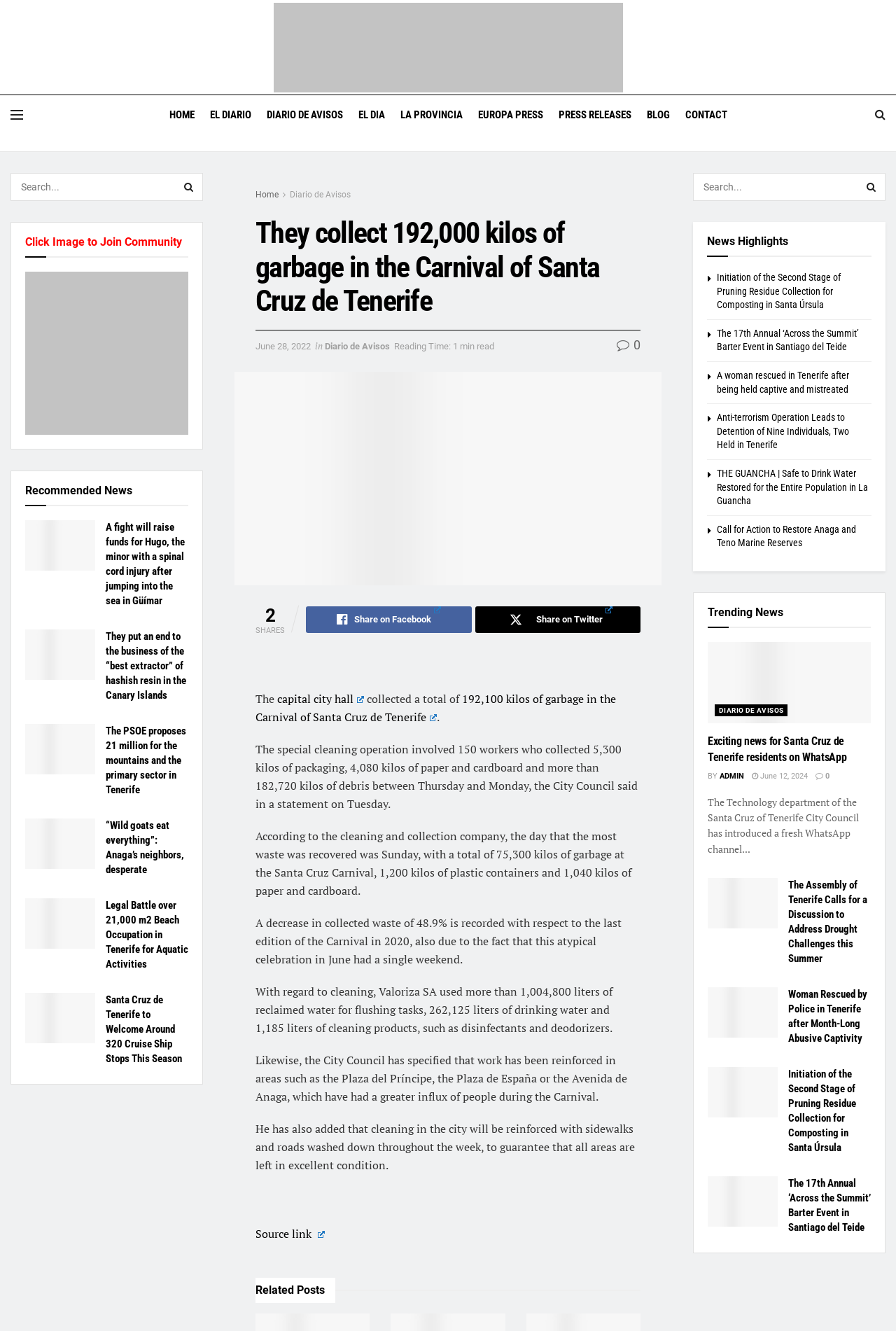Answer in one word or a short phrase: 
What is the name of the community that can be joined by clicking on the image?

Tenerife Forum Community